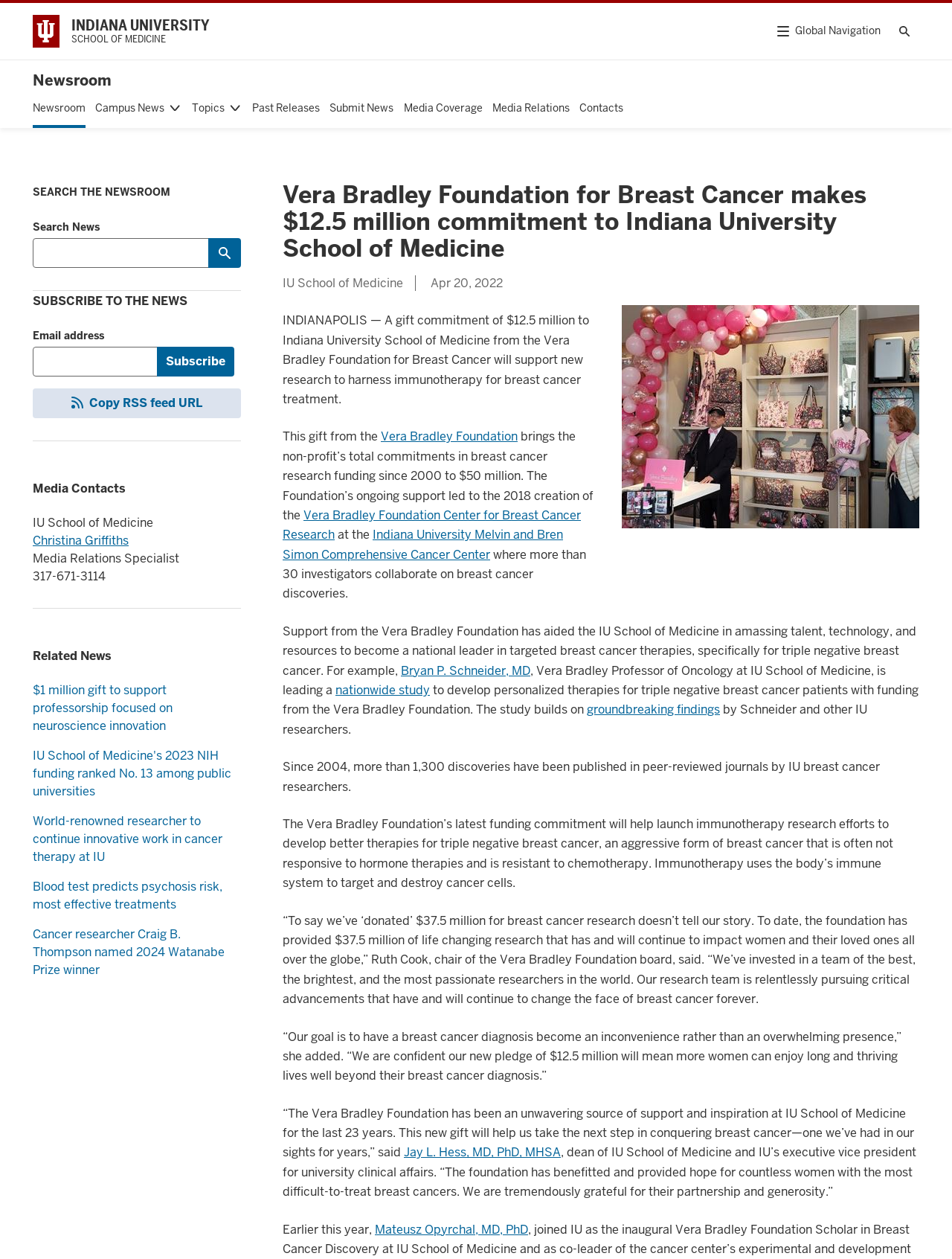Answer the following in one word or a short phrase: 
What is the name of the IU School of Medicine dean?

Jay L. Hess